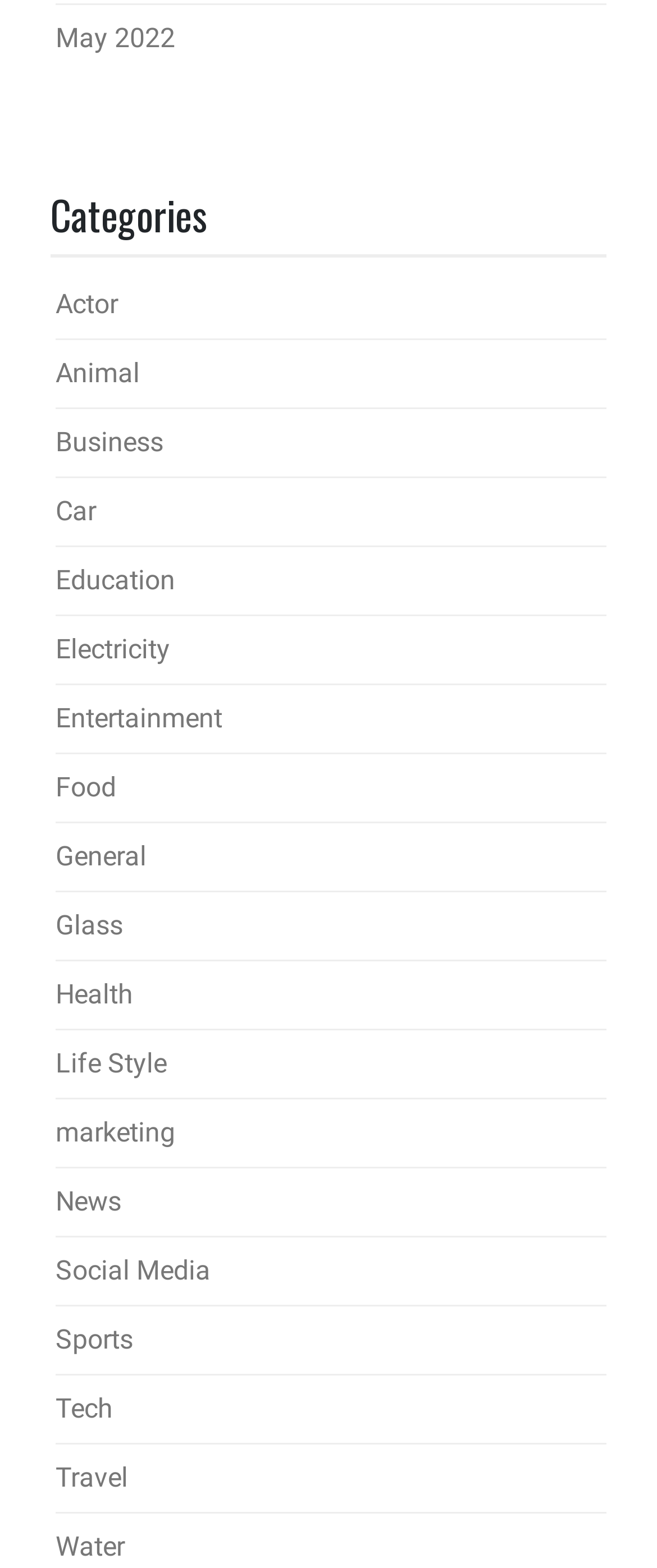What is the category listed below 'Business'? Look at the image and give a one-word or short phrase answer.

Car